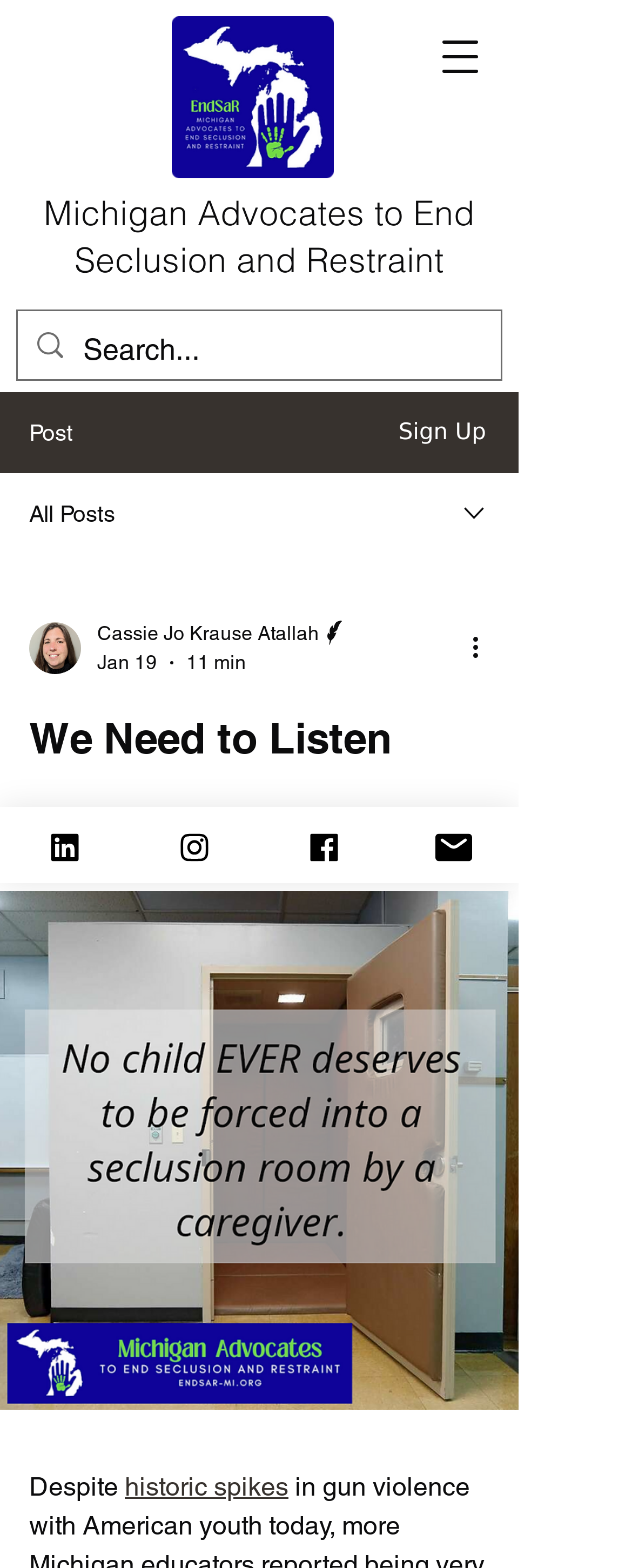Provide a thorough description of the webpage's content and layout.

The webpage appears to be a blog or article page, with a focus on a specific topic related to Michigan educators and student behavioral issues. At the top of the page, there is a navigation menu button on the right side, which can be opened to reveal more options. Below this, there is a heading that reads "Michigan Advocates to End Seclusion and Restraint". 

To the right of this heading, there is a search bar with a magnifying glass icon, where users can input search queries. Above the search bar, there is an image of the EndSaR Logo. On the top-left side of the page, there are three tabs: "Post", "Sign Up", and "All Posts". 

Below these tabs, there is a section that appears to be a blog post or article. The post has a title "We Need to Listen" and is written by Cassie Jo Krause Atallah, who is identified as a writer. The post has a timestamp of January 19 and is estimated to be an 11-minute read. There is also a "More actions" button on the right side of the post. 

The main content of the post is a text that discusses the concerns of Michigan educators regarding student behavioral issues and mental health. The text is divided into paragraphs, with the first sentence reading "Despite historic spikes in gun violence with American youth today, more Michigan educators reported being very concerned about student behavioral issues and mental health (88%) than about gun violence and...". 

At the bottom of the page, there are social media links to LinkedIn, Instagram, Facebook, and Email, each accompanied by an icon.